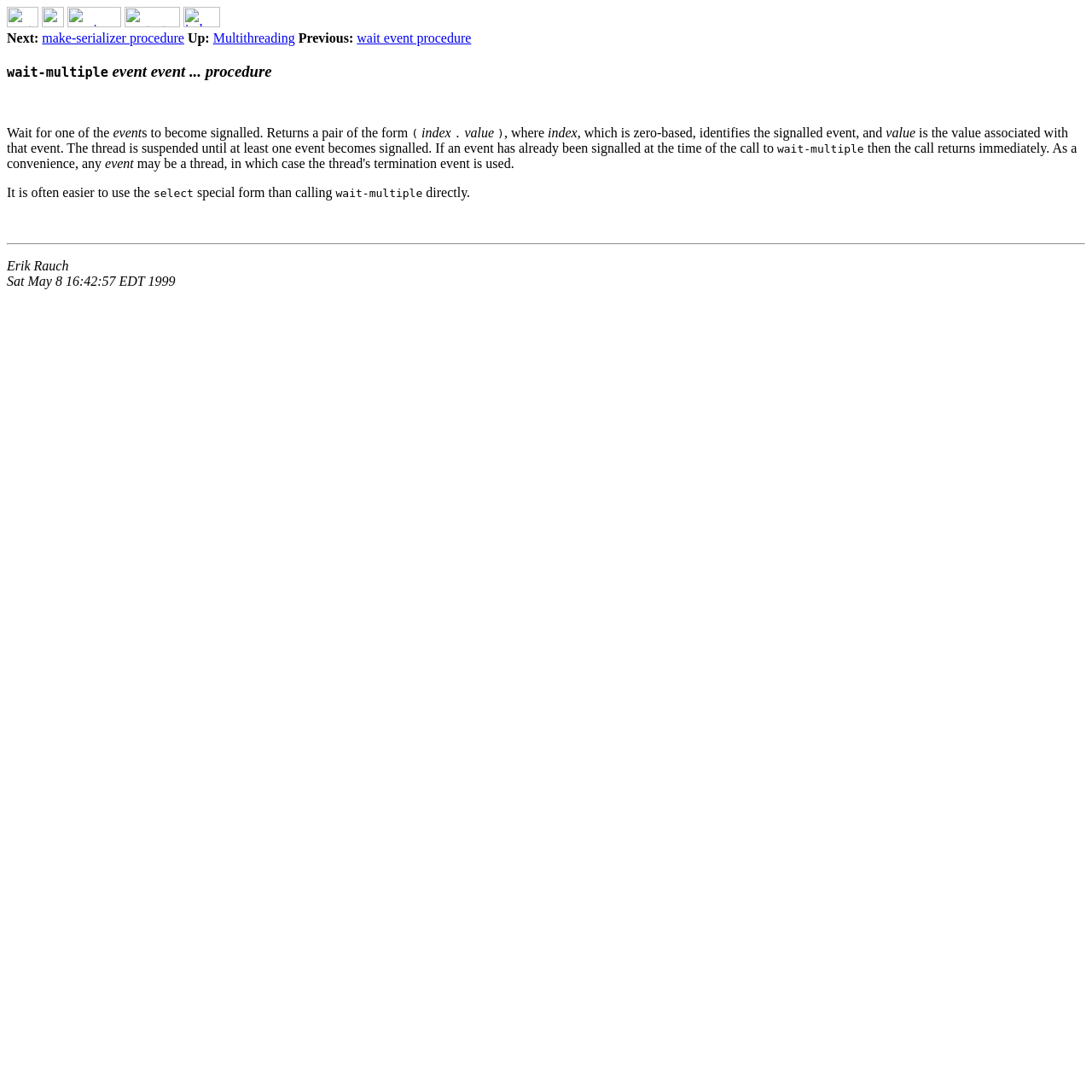Bounding box coordinates are specified in the format (top-left x, top-left y, bottom-right x, bottom-right y). All values are floating point numbers bounded between 0 and 1. Please provide the bounding box coordinate of the region this sentence describes: ADA Compliance Disclosure

None